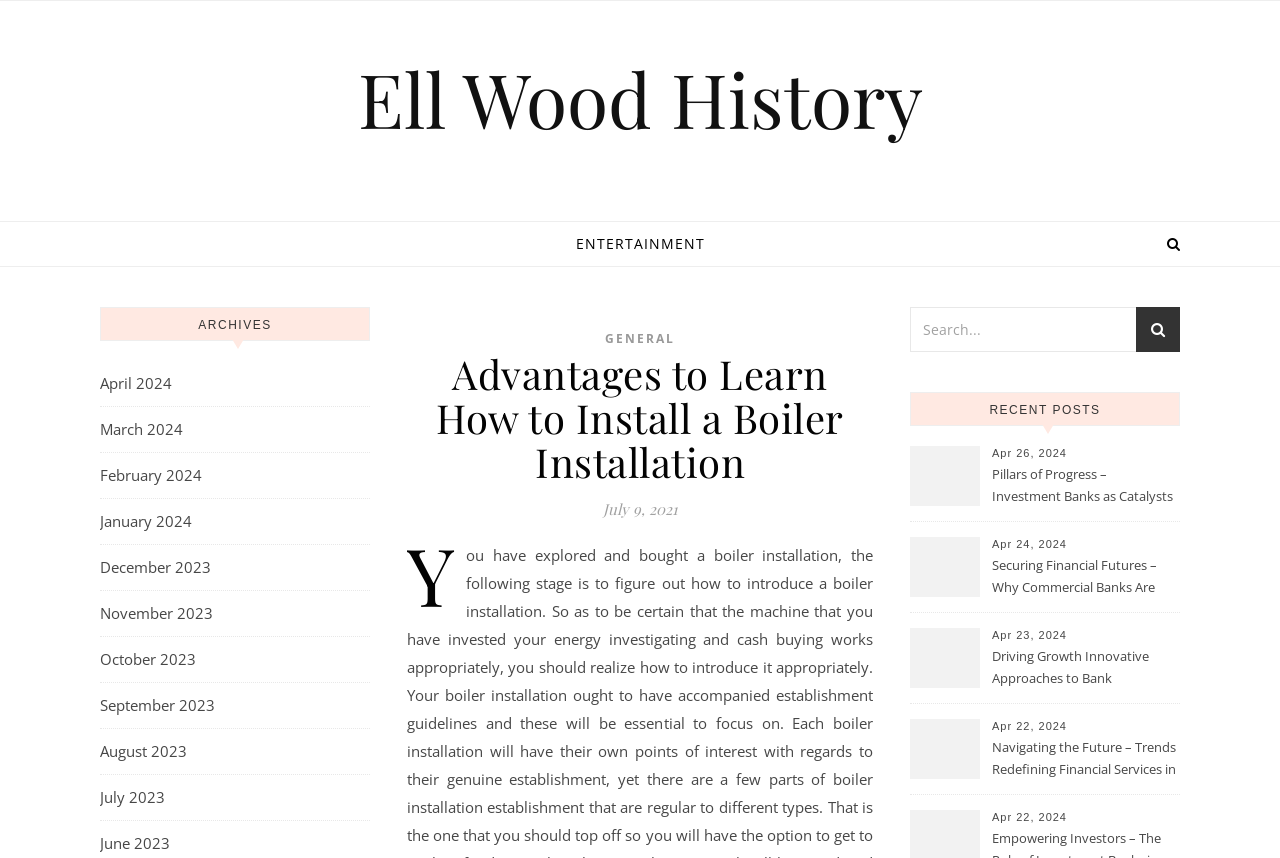Answer in one word or a short phrase: 
What is the category of the post 'Pillars of Progress – Investment Banks as Catalysts for Innovation and Development'?

GENERAL